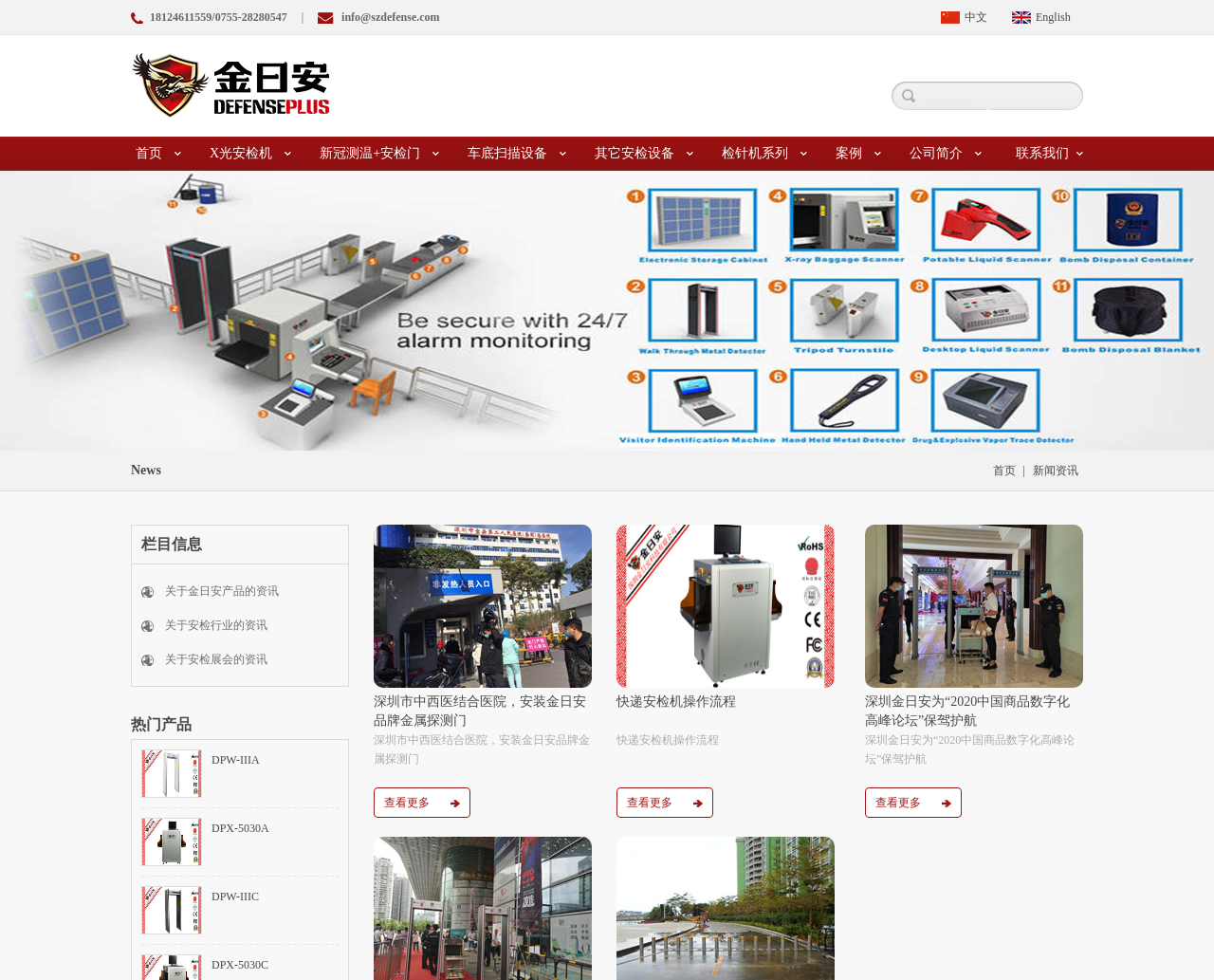Using the details in the image, give a detailed response to the question below:
What is the title of the latest news article?

I looked at the news section on the webpage and found the latest article with the title '深圳金日安为“2020中国商品数字化高峰论坛”保驾护航', which is dated August 31, 2020.